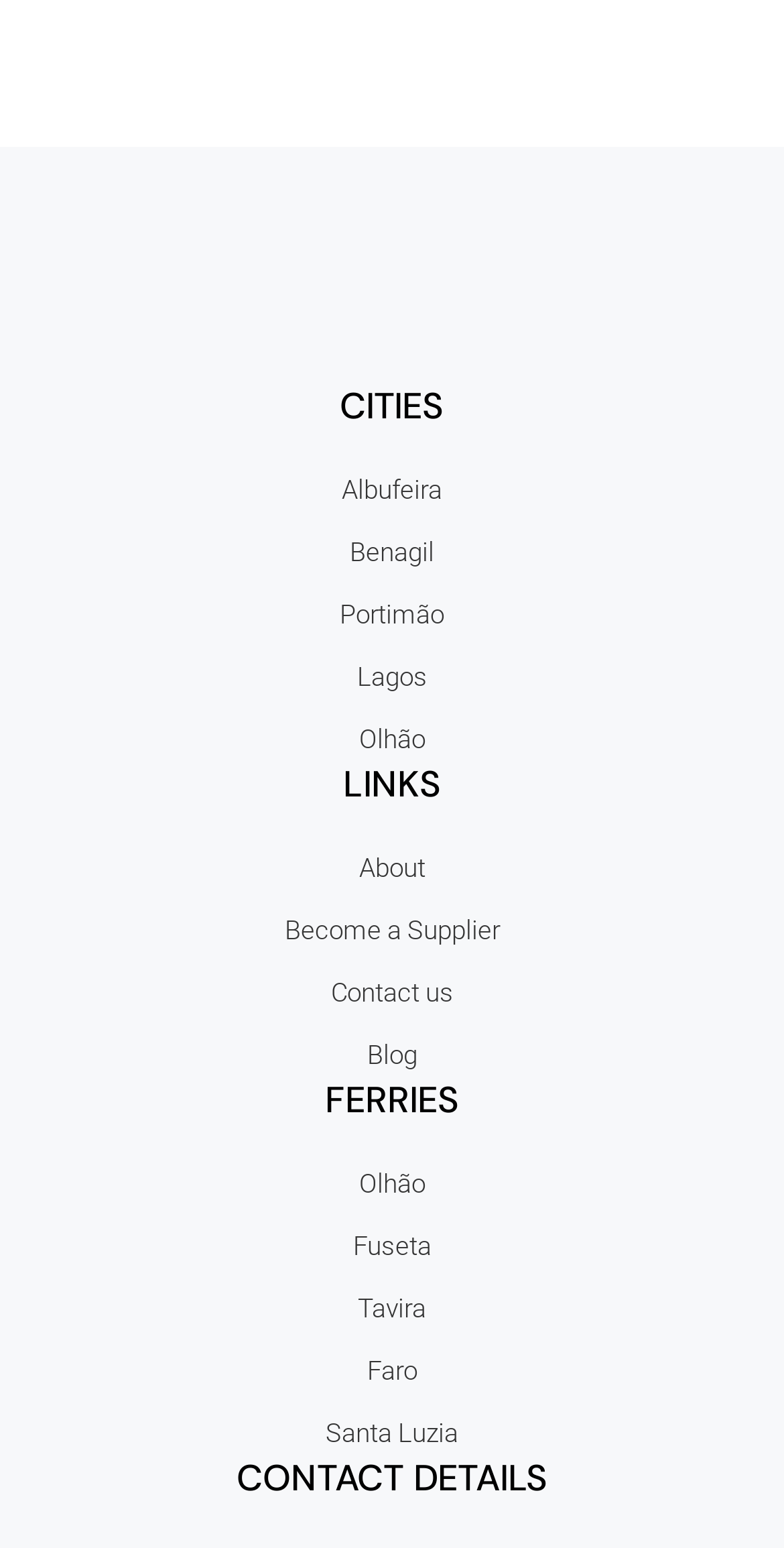Please identify the bounding box coordinates of where to click in order to follow the instruction: "Contact us".

[0.026, 0.624, 0.974, 0.658]